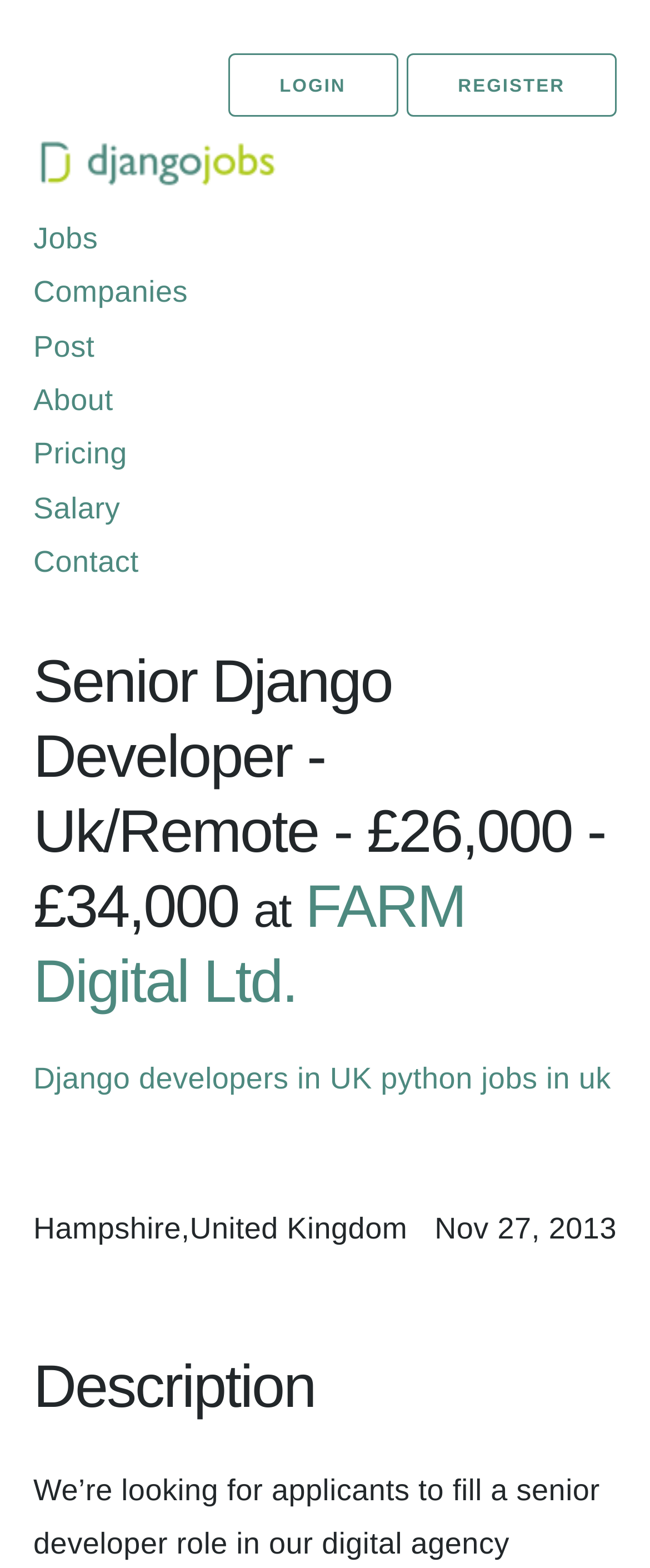Please identify the bounding box coordinates of the element that needs to be clicked to perform the following instruction: "Click on Aliexpress Promo Codes".

None